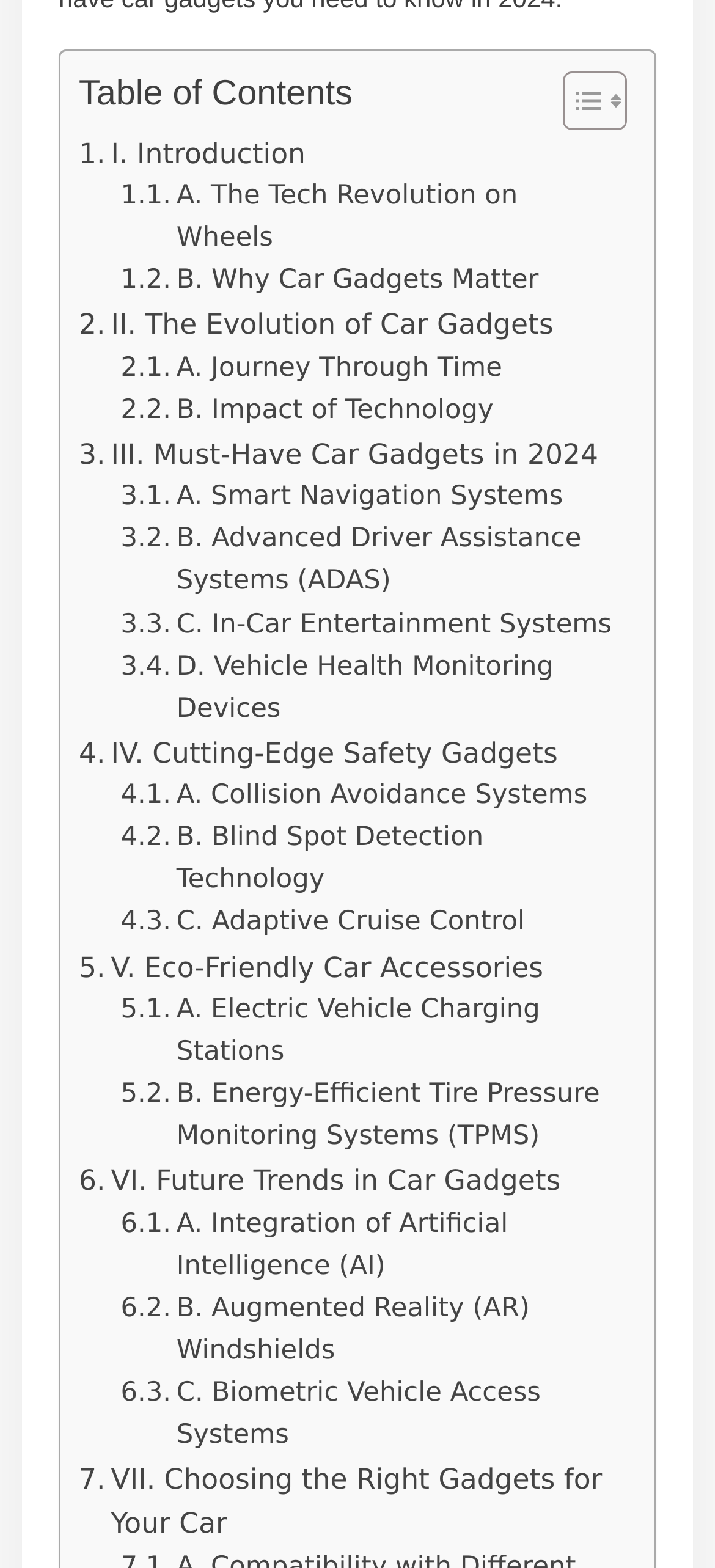Pinpoint the bounding box coordinates of the element to be clicked to execute the instruction: "Go to I. Introduction".

[0.11, 0.084, 0.427, 0.112]